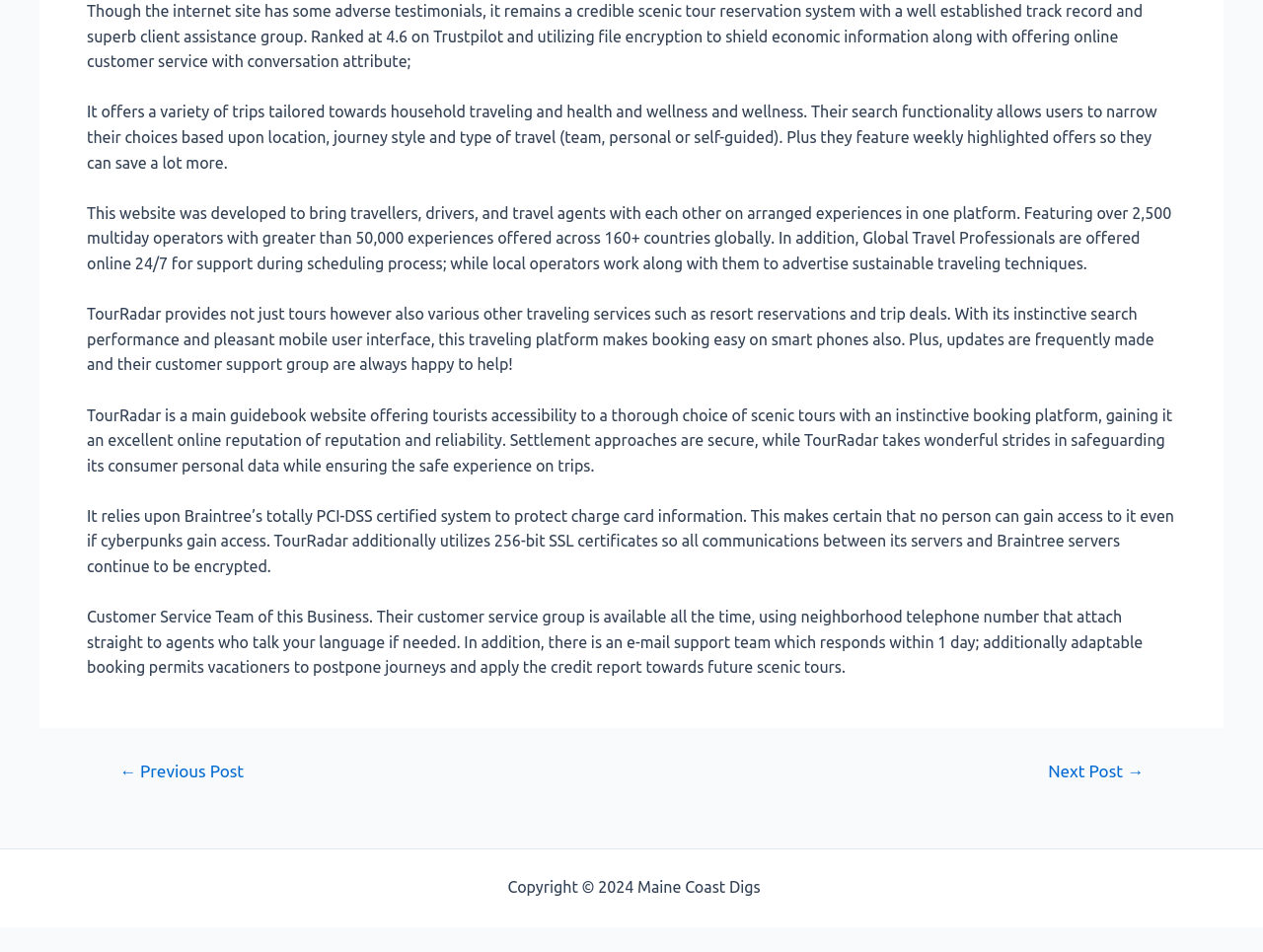What type of encryption does TourRadar use?
By examining the image, provide a one-word or phrase answer.

256-bit SSL